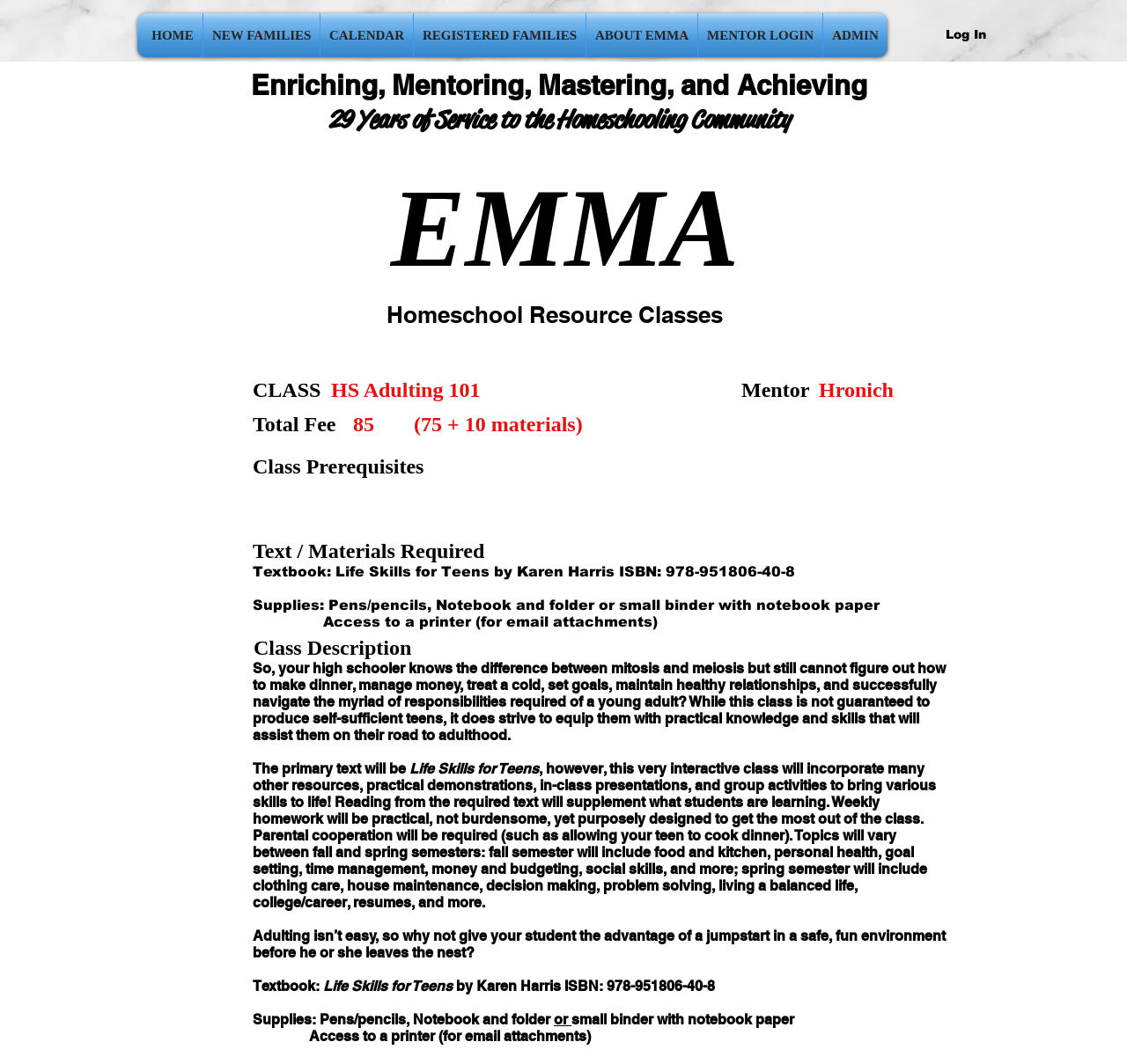Determine the bounding box coordinates for the clickable element to execute this instruction: "Register for the HS Adulting 101 class". Provide the coordinates as four float numbers between 0 and 1, i.e., [left, top, right, bottom].

[0.294, 0.354, 0.653, 0.378]